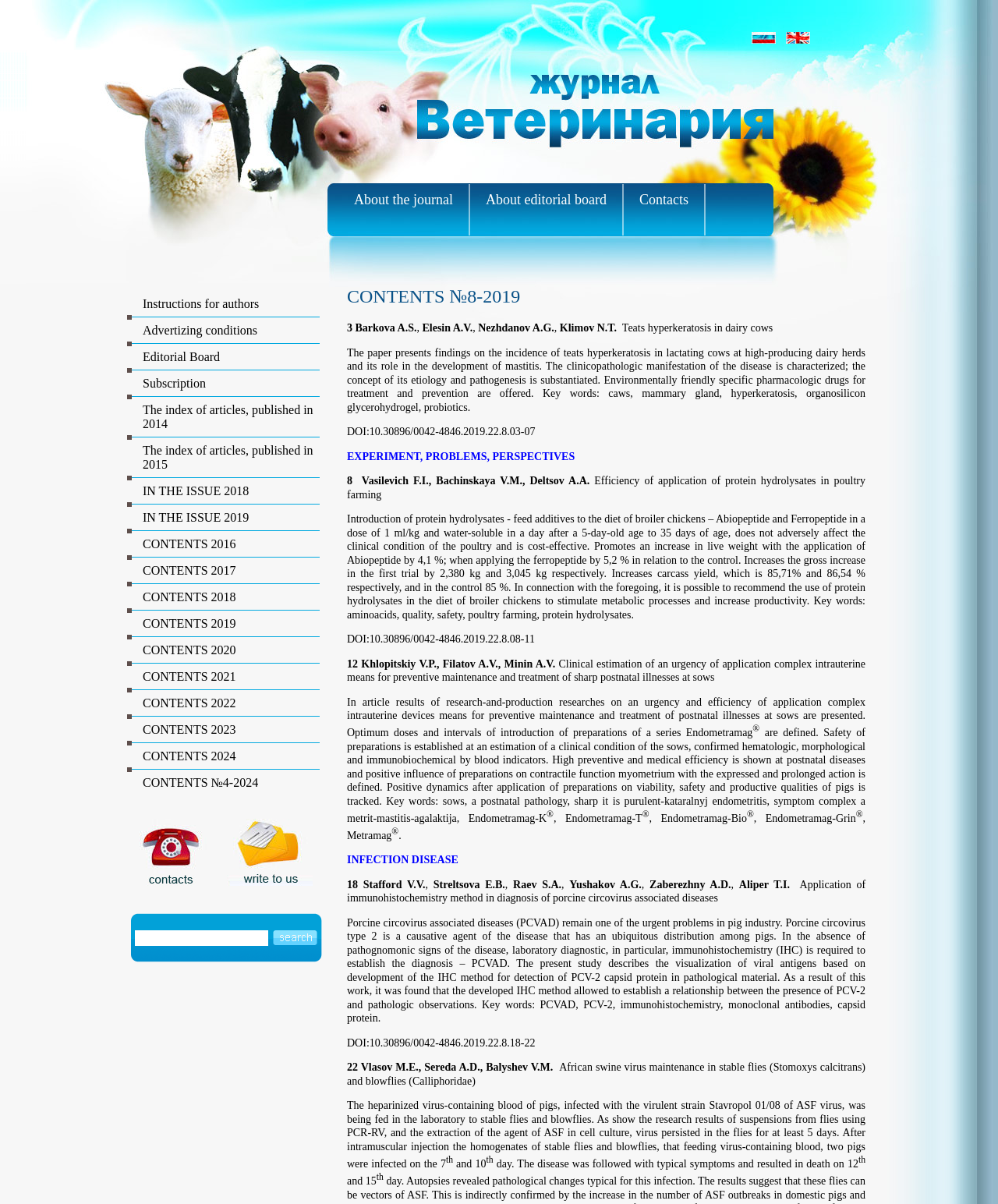Point out the bounding box coordinates of the section to click in order to follow this instruction: "View Instructions for authors".

[0.143, 0.247, 0.26, 0.258]